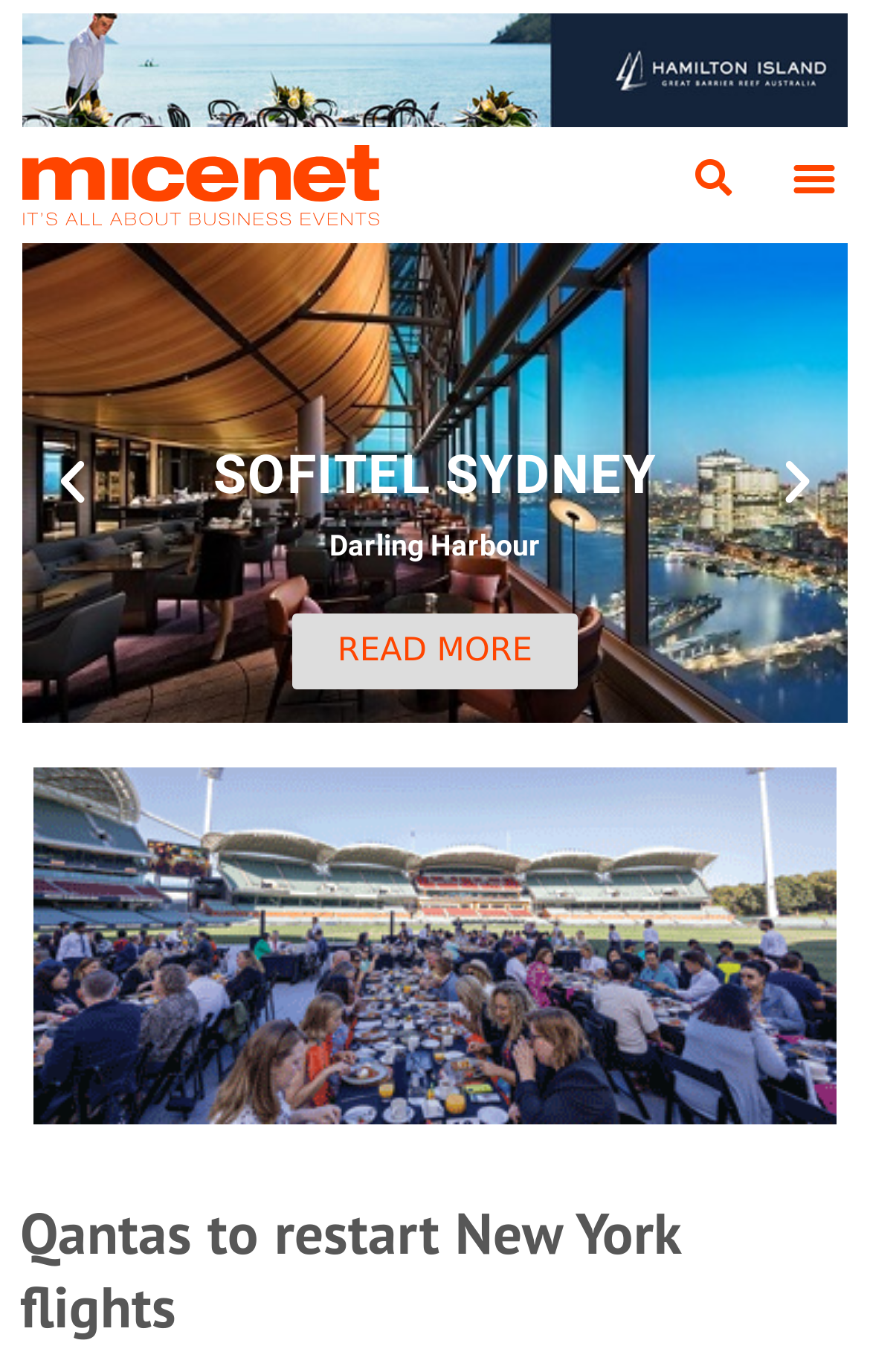What is the function of the buttons with left and right arrow icons?
Using the image as a reference, deliver a detailed and thorough answer to the question.

The buttons with left and right arrow icons, labeled as 'Previous slide' and 'Next slide', are likely used for navigating through a slideshow or a carousel, allowing users to move to the previous or next slide.